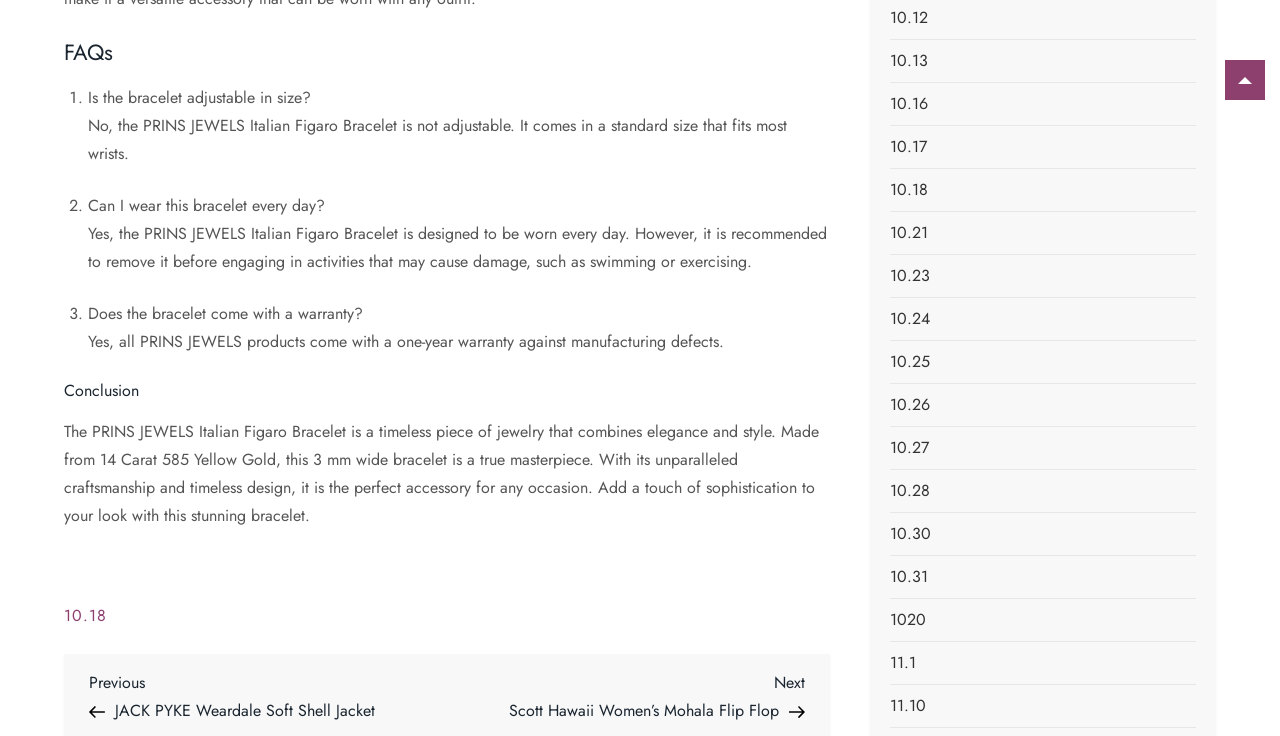Please find the bounding box coordinates of the element that needs to be clicked to perform the following instruction: "Share on Facebook". The bounding box coordinates should be four float numbers between 0 and 1, represented as [left, top, right, bottom].

None